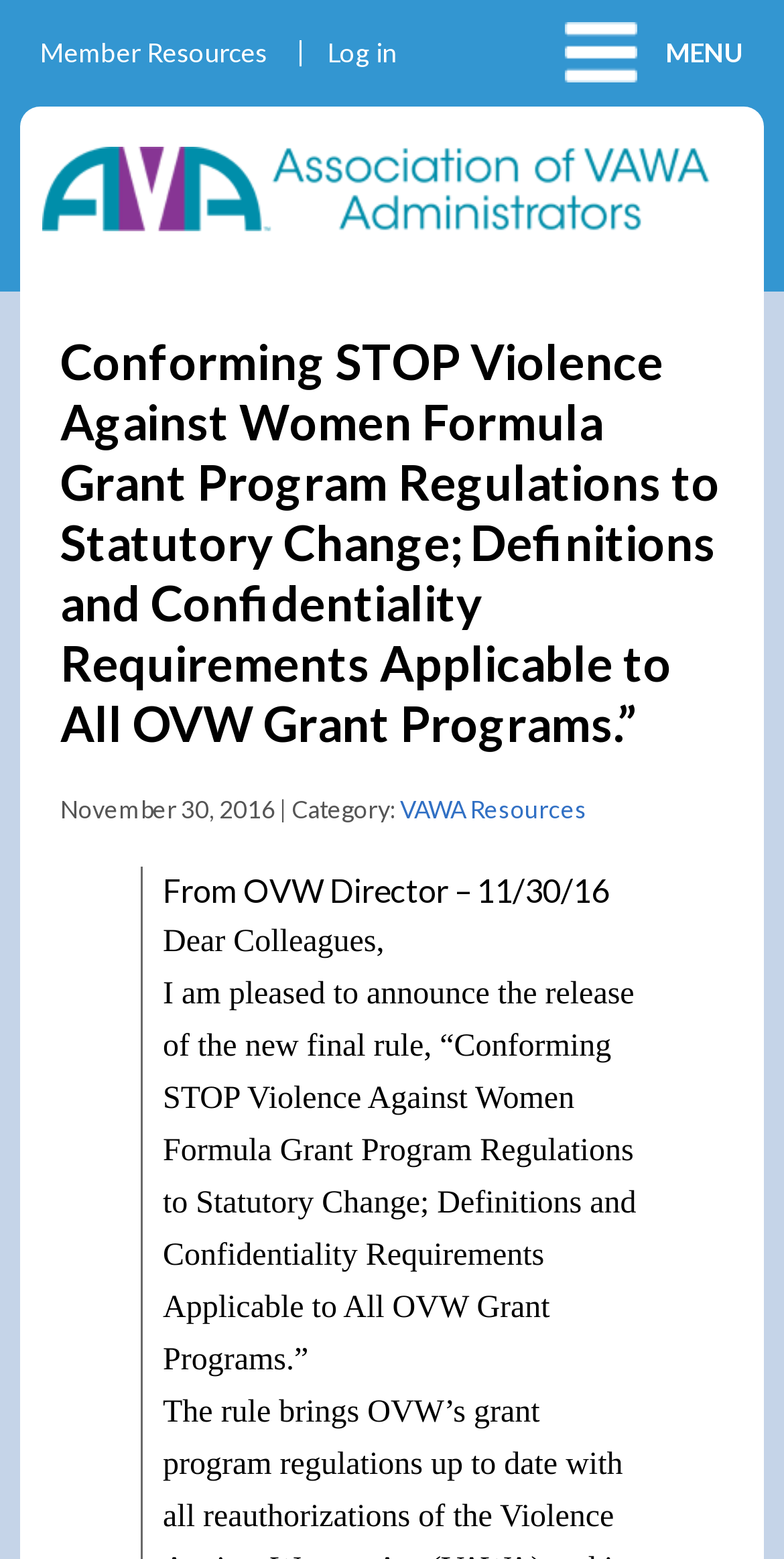Given the element description Menu, identify the bounding box coordinates for the UI element on the webpage screenshot. The format should be (top-left x, top-left y, bottom-right x, bottom-right y), with values between 0 and 1.

[0.721, 0.013, 0.949, 0.054]